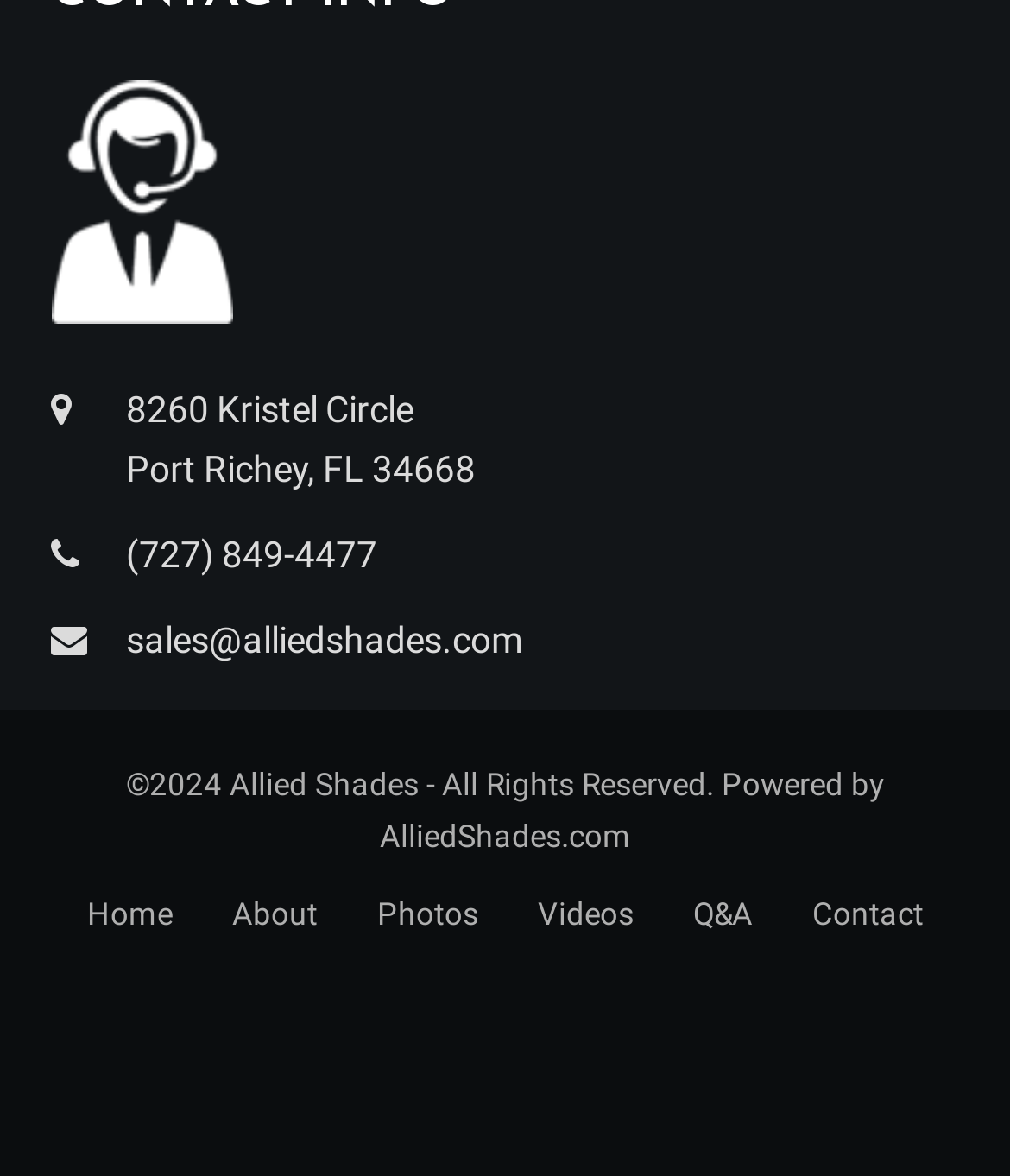Bounding box coordinates are specified in the format (top-left x, top-left y, bottom-right x, bottom-right y). All values are floating point numbers bounded between 0 and 1. Please provide the bounding box coordinate of the region this sentence describes: title="Graphene’s Magical Future Begins"

None